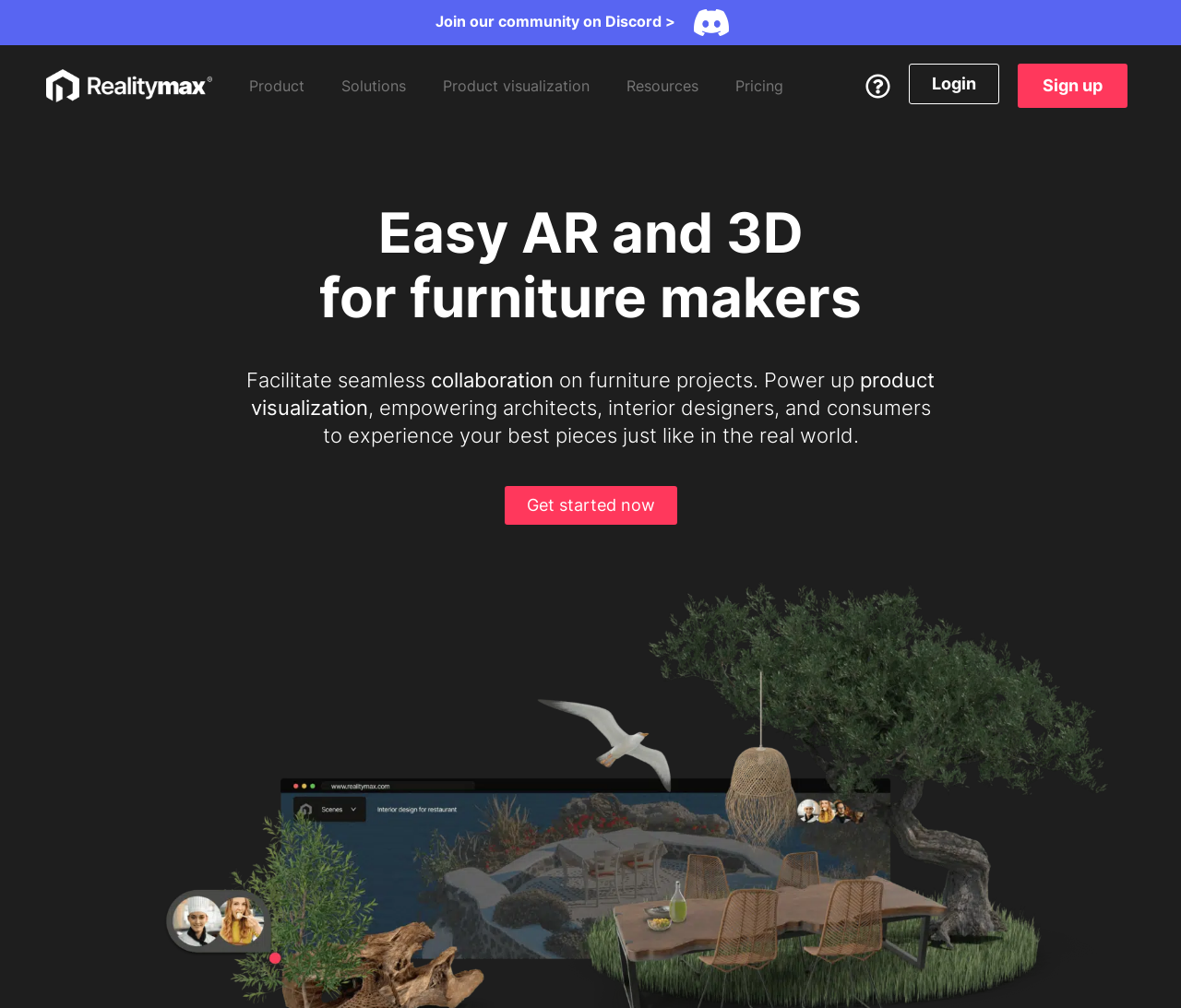Use a single word or phrase to answer the question:
What is the logo of RealityMAX?

Reality Max logo